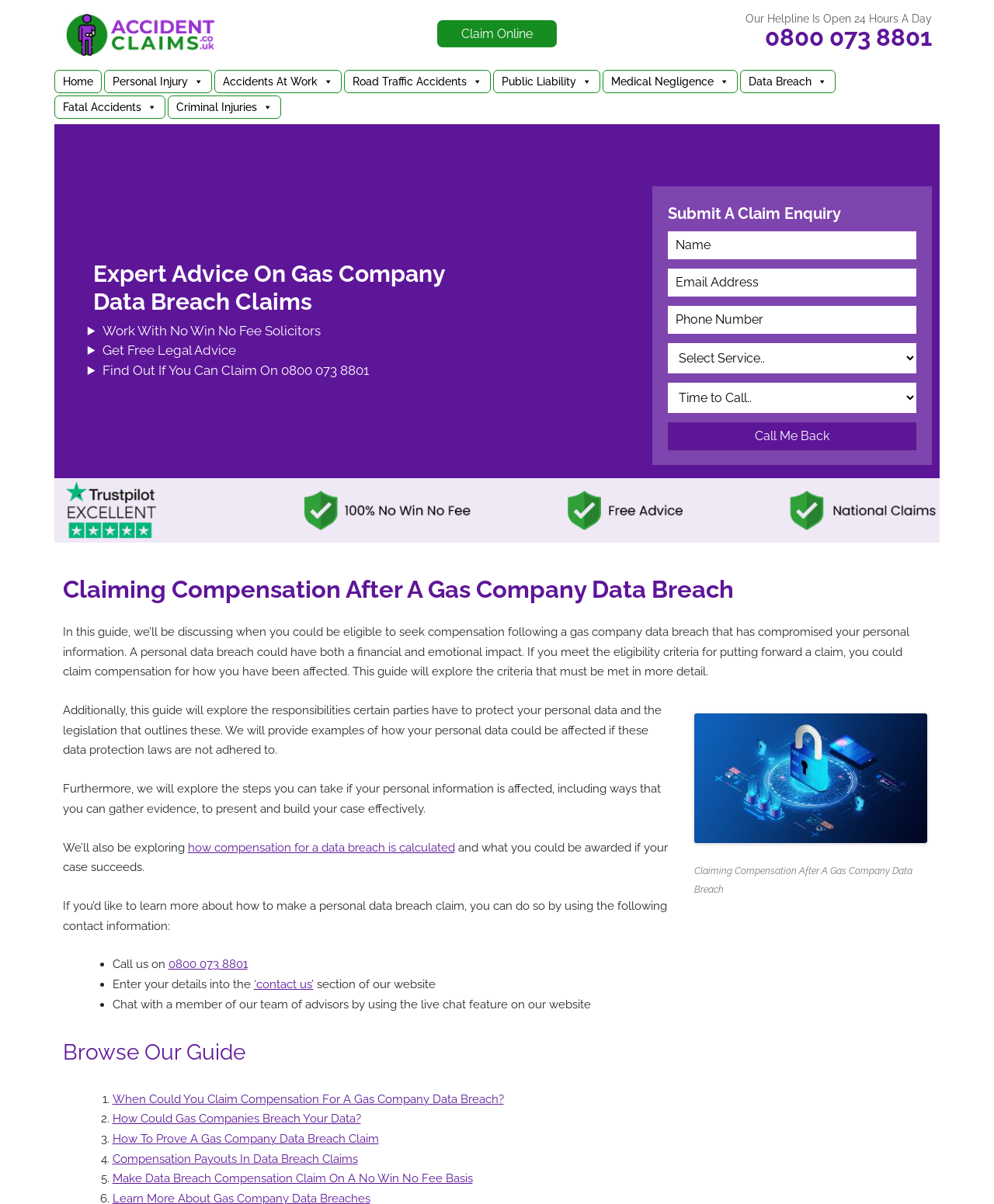Find the bounding box coordinates for the area you need to click to carry out the instruction: "Chat with a member of our team of advisors". The coordinates should be four float numbers between 0 and 1, indicated as [left, top, right, bottom].

[0.113, 0.828, 0.594, 0.84]